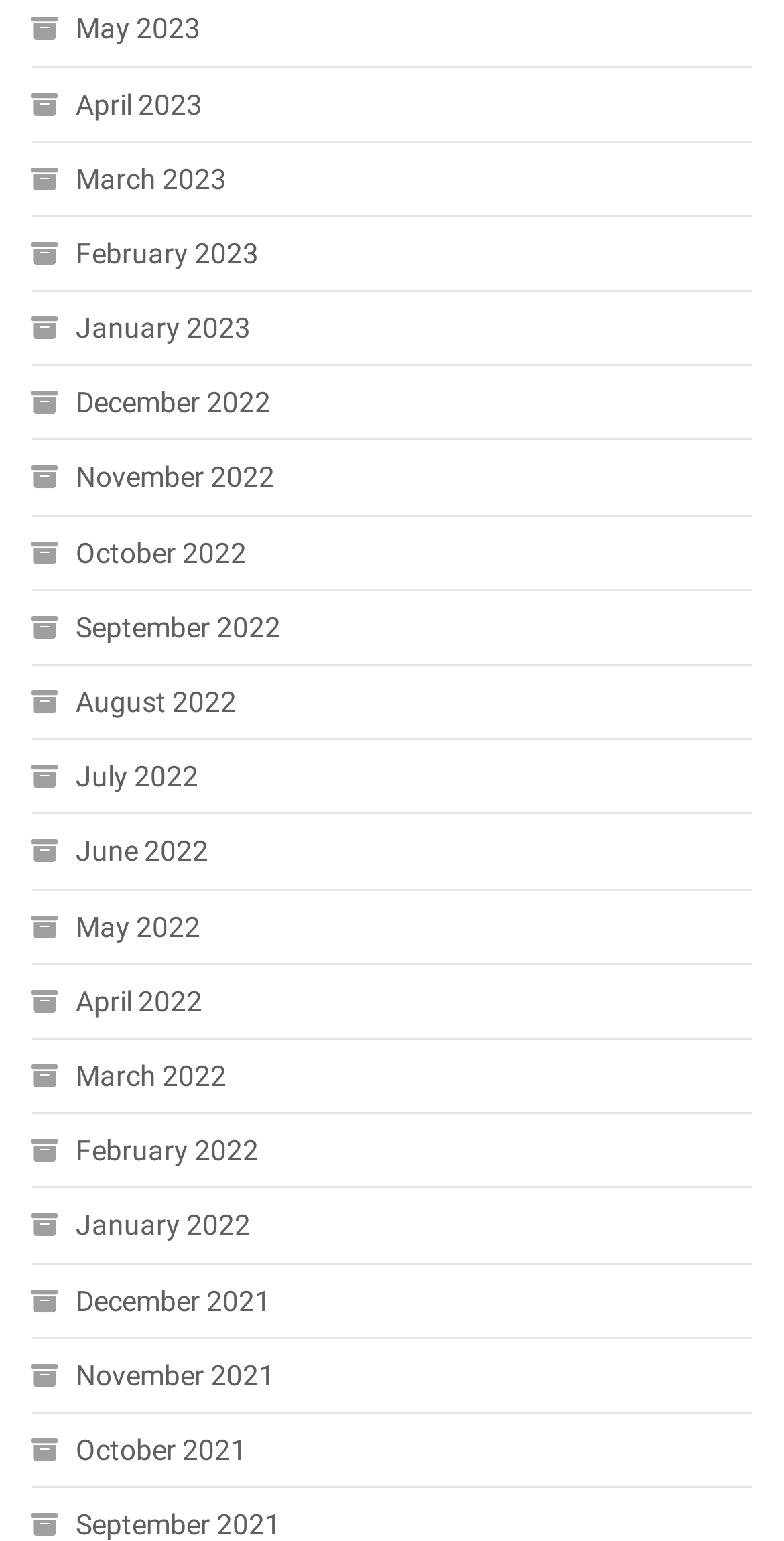Based on the element description "February 2023", predict the bounding box coordinates of the UI element.

[0.04, 0.147, 0.33, 0.181]